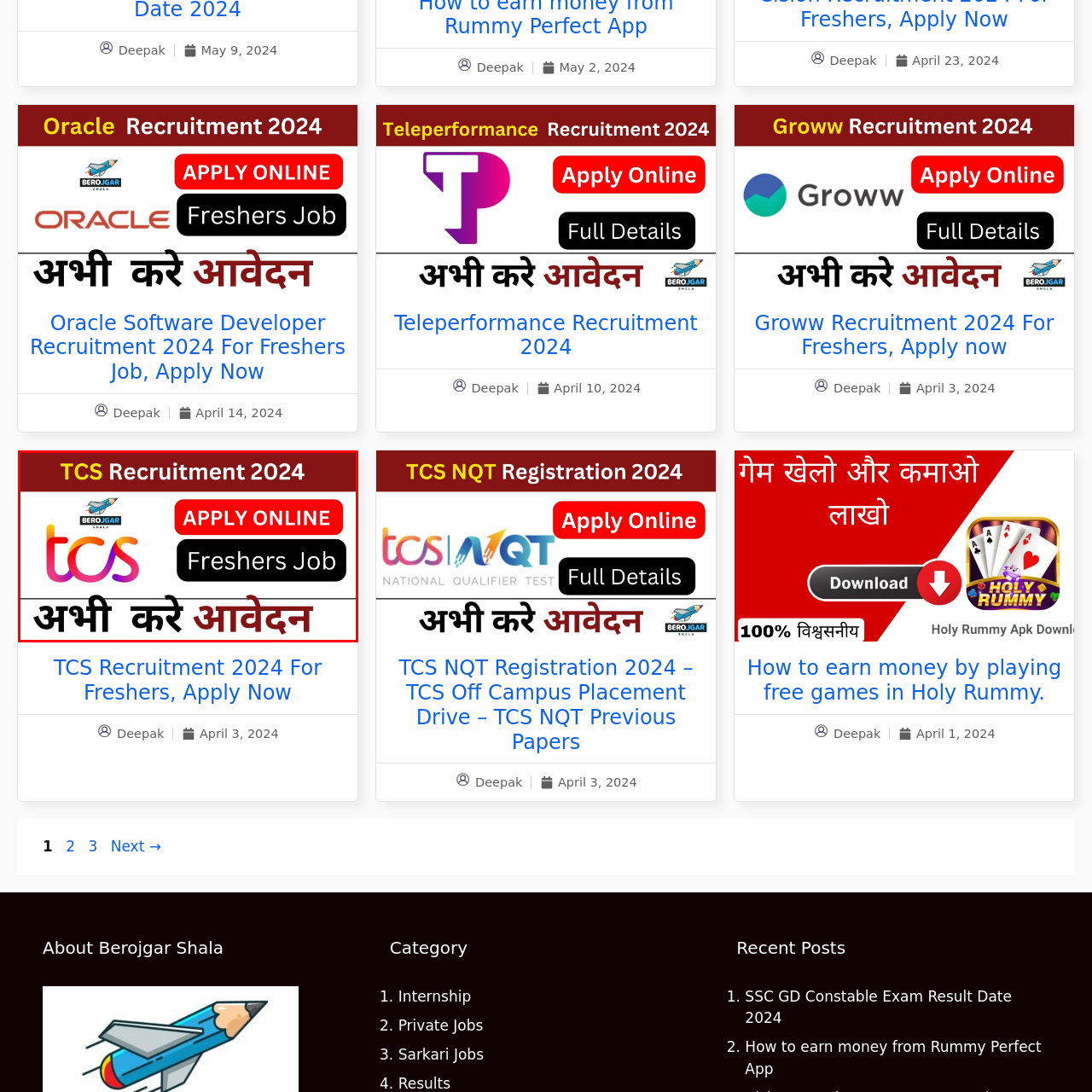What is the target audience for the recruitment?
Look at the image highlighted by the red bounding box and answer the question with a single word or brief phrase.

Freshers